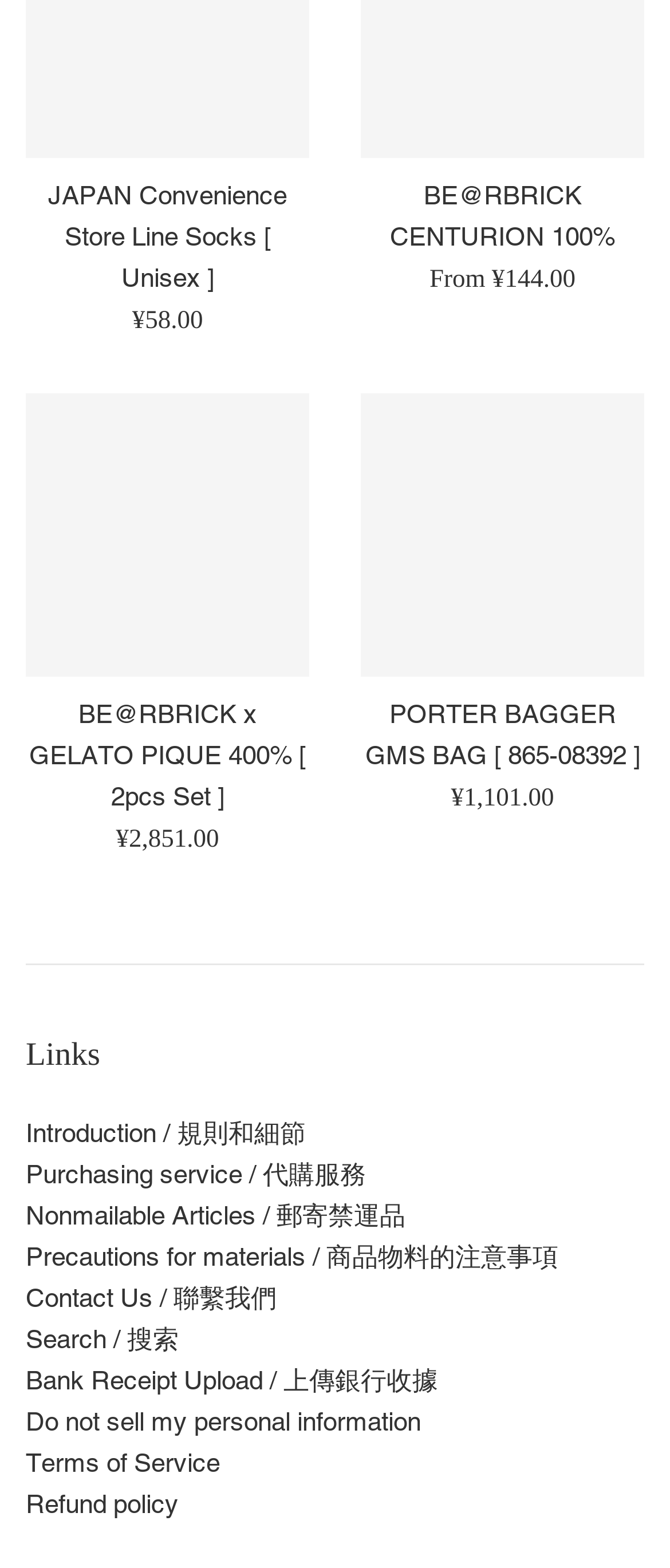Identify the bounding box coordinates for the element you need to click to achieve the following task: "Read introduction". The coordinates must be four float values ranging from 0 to 1, formatted as [left, top, right, bottom].

[0.038, 0.713, 0.456, 0.732]